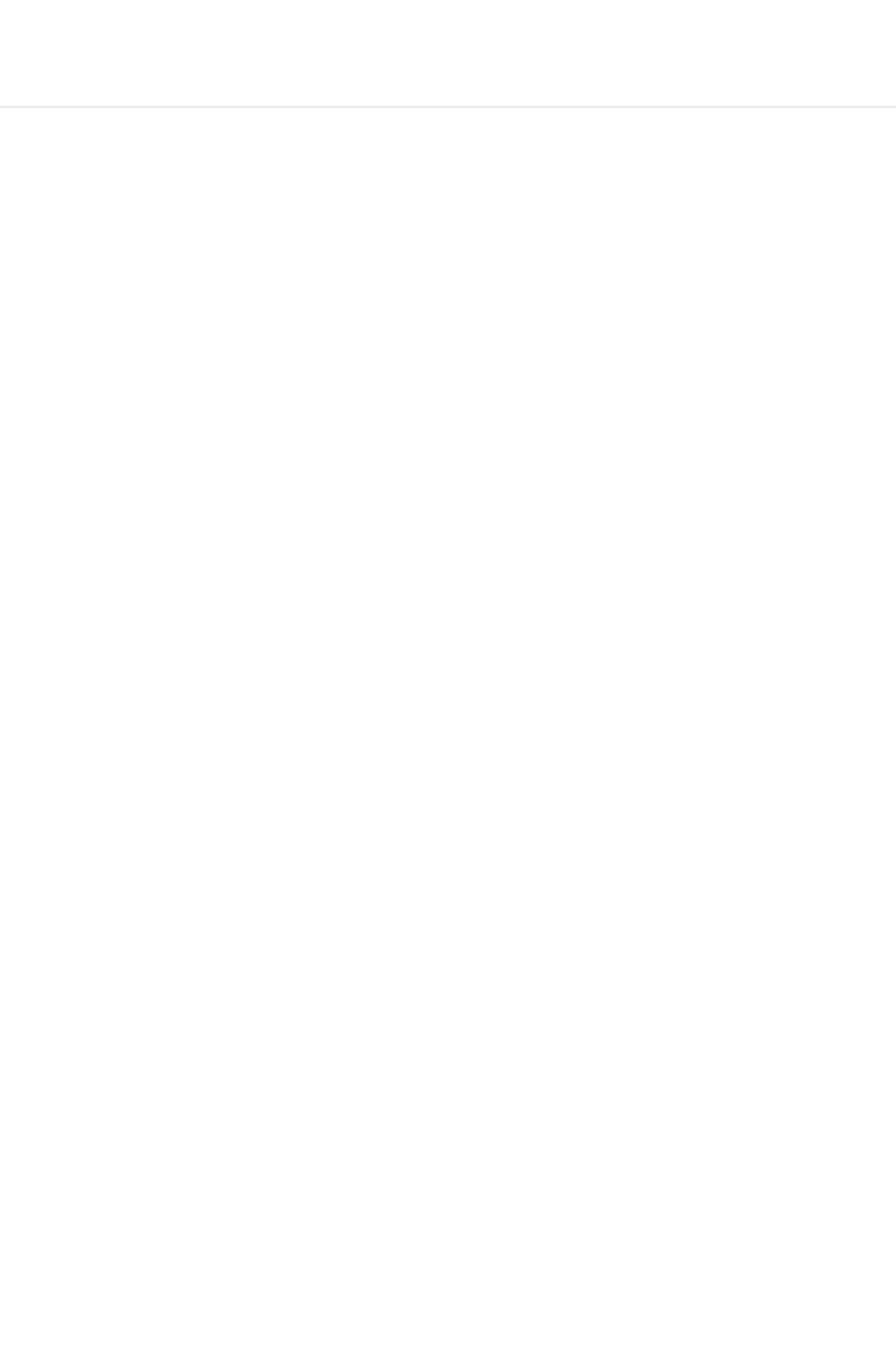How many links are present in the footer section?
Based on the image, please offer an in-depth response to the question.

There are seven links present in the footer section of the webpage, which are About Us, Privacy Policy, Terms and Conditions, Support Us, Meet The Team, Sitemap, and HOX Media. These links are likely used to provide users with additional information about the website and its policies.